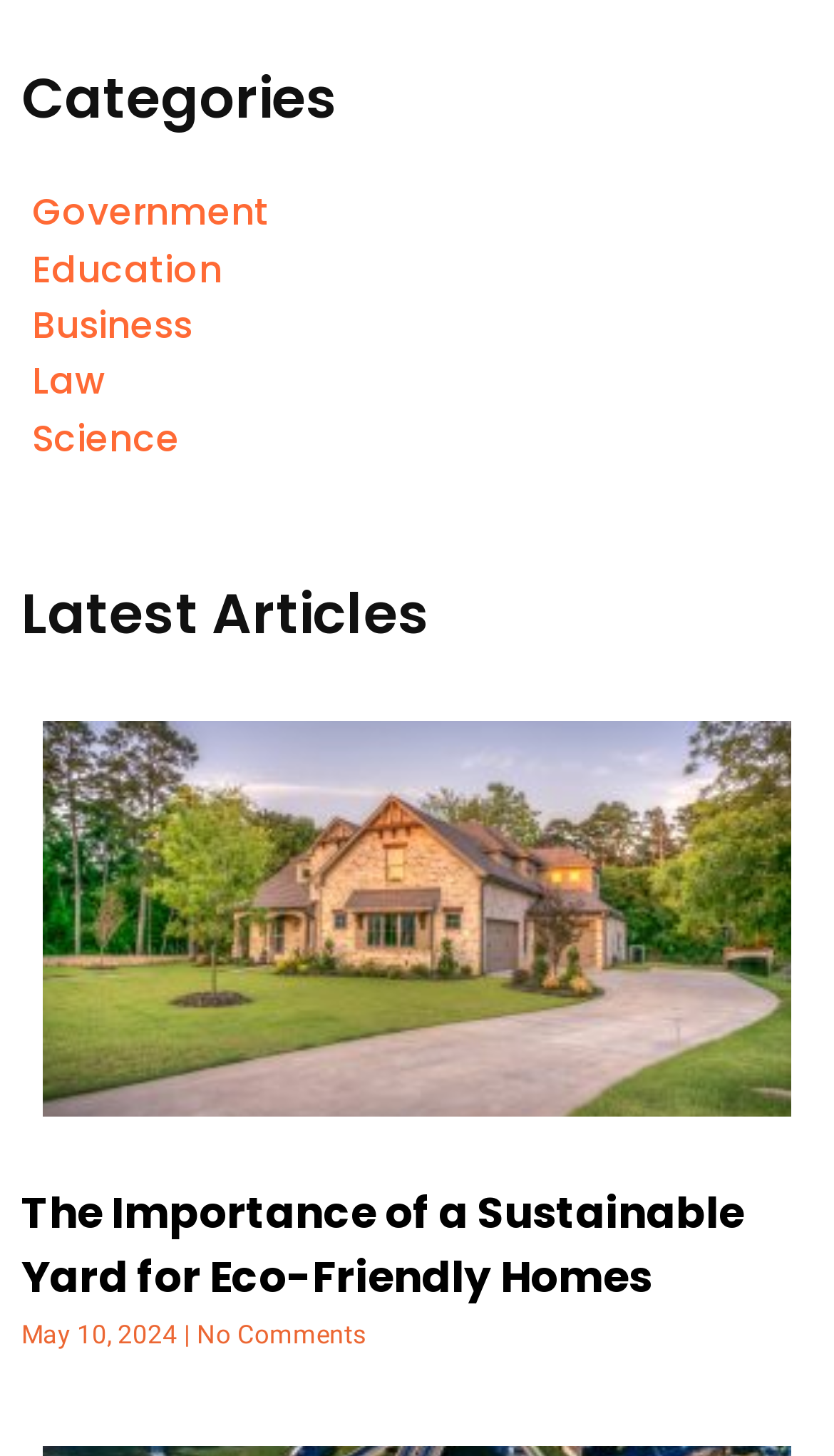Locate the bounding box coordinates of the segment that needs to be clicked to meet this instruction: "View the 'Latest Articles' section".

[0.026, 0.394, 0.974, 0.451]